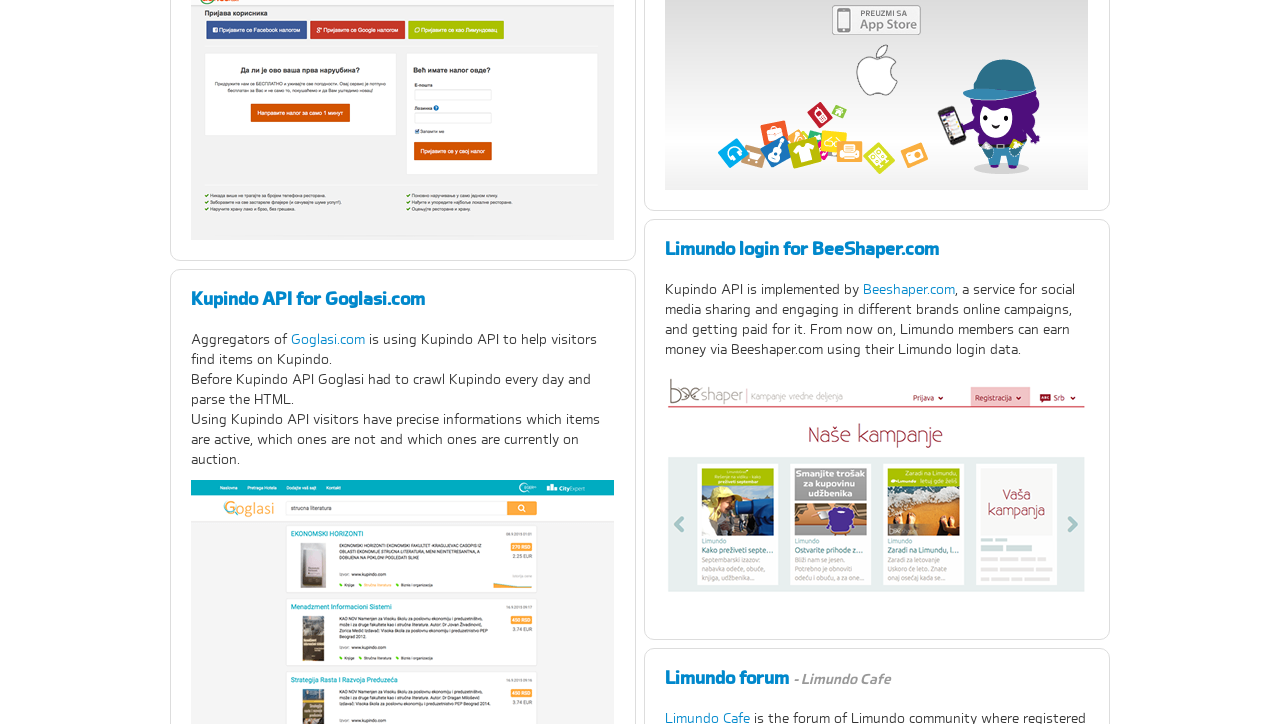Identify the bounding box coordinates necessary to click and complete the given instruction: "Search for a ClearCase command".

None